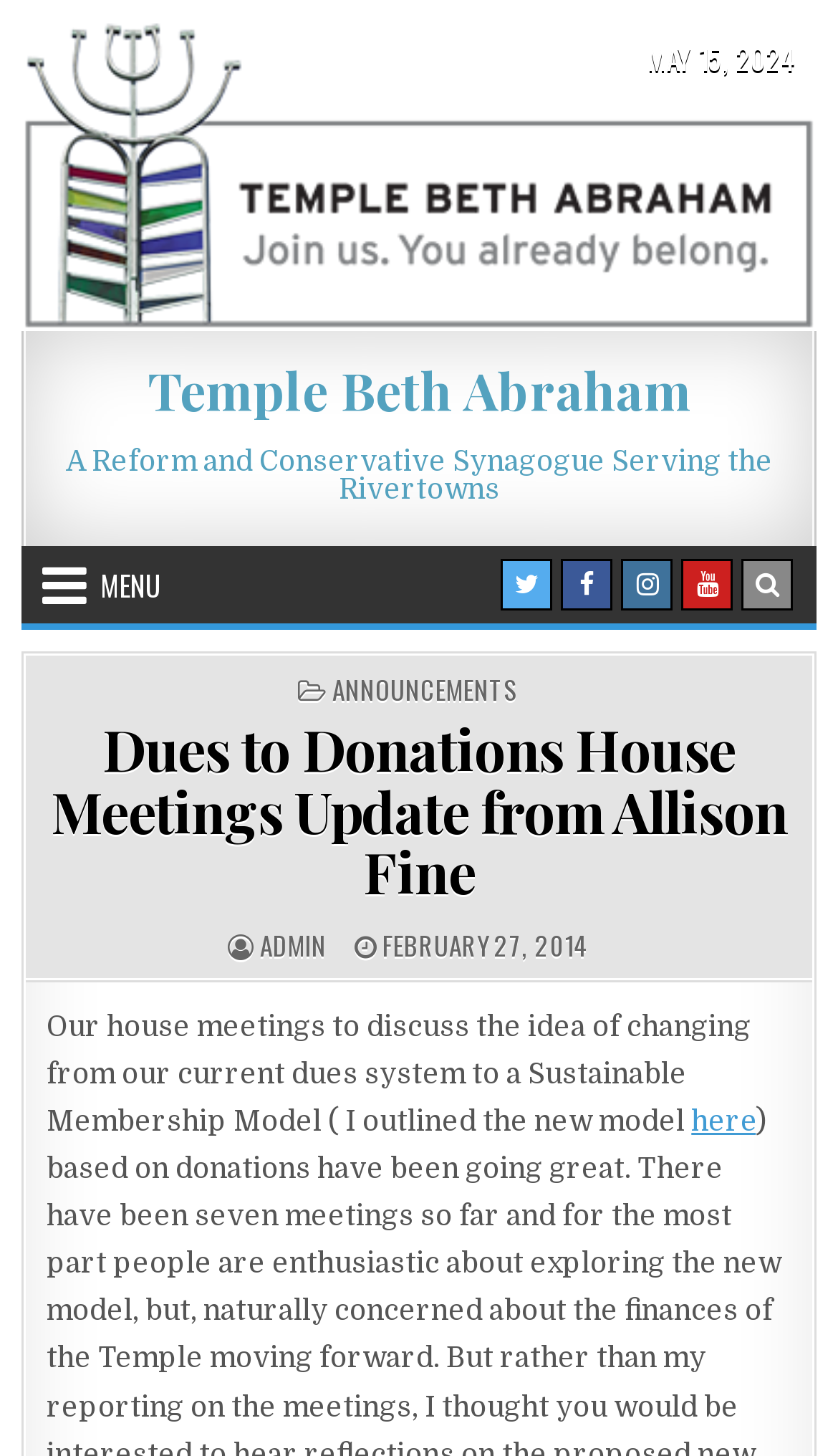Provide the bounding box coordinates of the section that needs to be clicked to accomplish the following instruction: "Visit the Twitter page."

[0.598, 0.384, 0.66, 0.419]